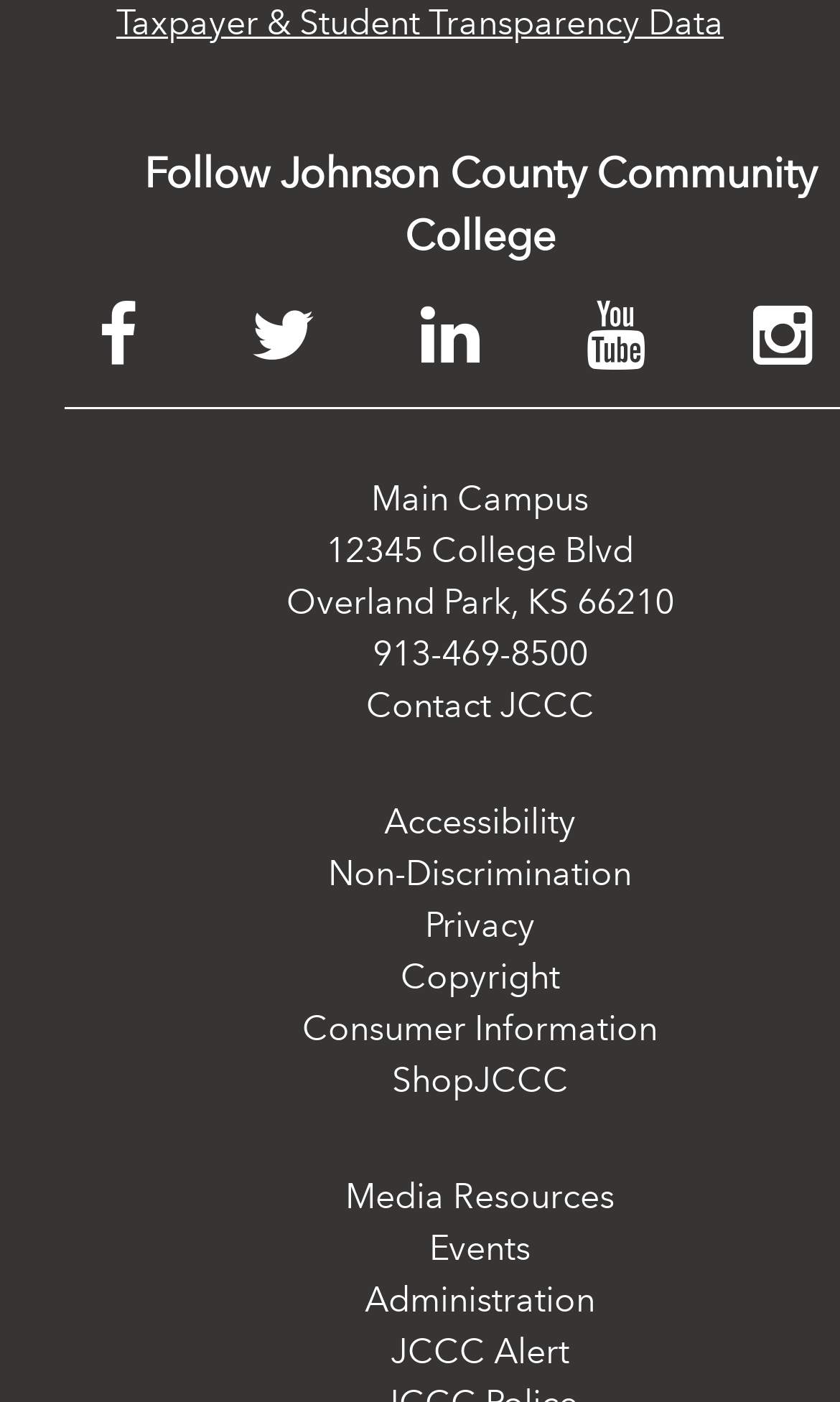Indicate the bounding box coordinates of the clickable region to achieve the following instruction: "Call 913-469-8500."

[0.443, 0.452, 0.7, 0.482]